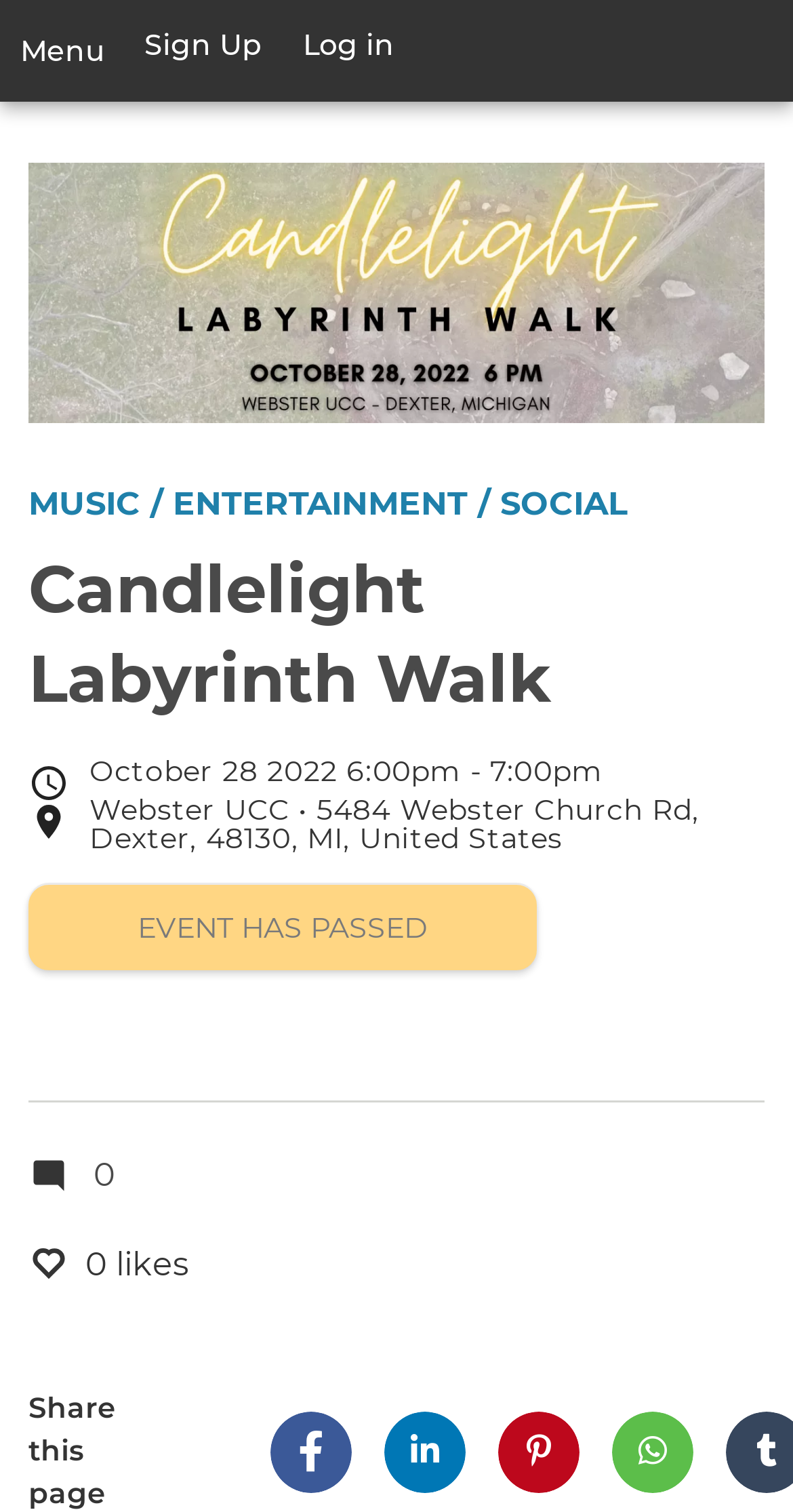Create a detailed narrative describing the layout and content of the webpage.

This webpage appears to be an event page for a "Candlelight Labyrinth Walk" taking place on October 28, 2022, at 6:00 pm at Webster United Church of Christ in Dexter, Michigan. 

At the top left corner, there is a menu toggle button and a heading that says "User account menu". Next to it, there are two links, "Sign Up" and "Log in". 

Below the menu, there is a heading that says "Candlelight Labyrinth Walk" and a link with the same text. 

On the left side of the page, there are two small images, one above the other. 

To the right of the images, there is an event details section. It starts with a label "Event date" followed by the date and time of the event, "October 28 2022 6:00pm - 7:00pm". Below that, there is a label "Event location" followed by the address of the event, "Webster UCC • 5484 Webster Church Rd, Dexter, 48130, MI, United States". 

Below the event details, there is a disabled button that says "EVENT HAS PASSED". 

Further down, there is a link with the text "0" and a small image next to it. 

Below that, there is a "Like" button and a text that says "0 likes". 

At the bottom of the page, there is a section that says "Share this page" with five social media sharing buttons: Twitter, Facebook, LinkedIn, Pinterest, and Whatsapp.